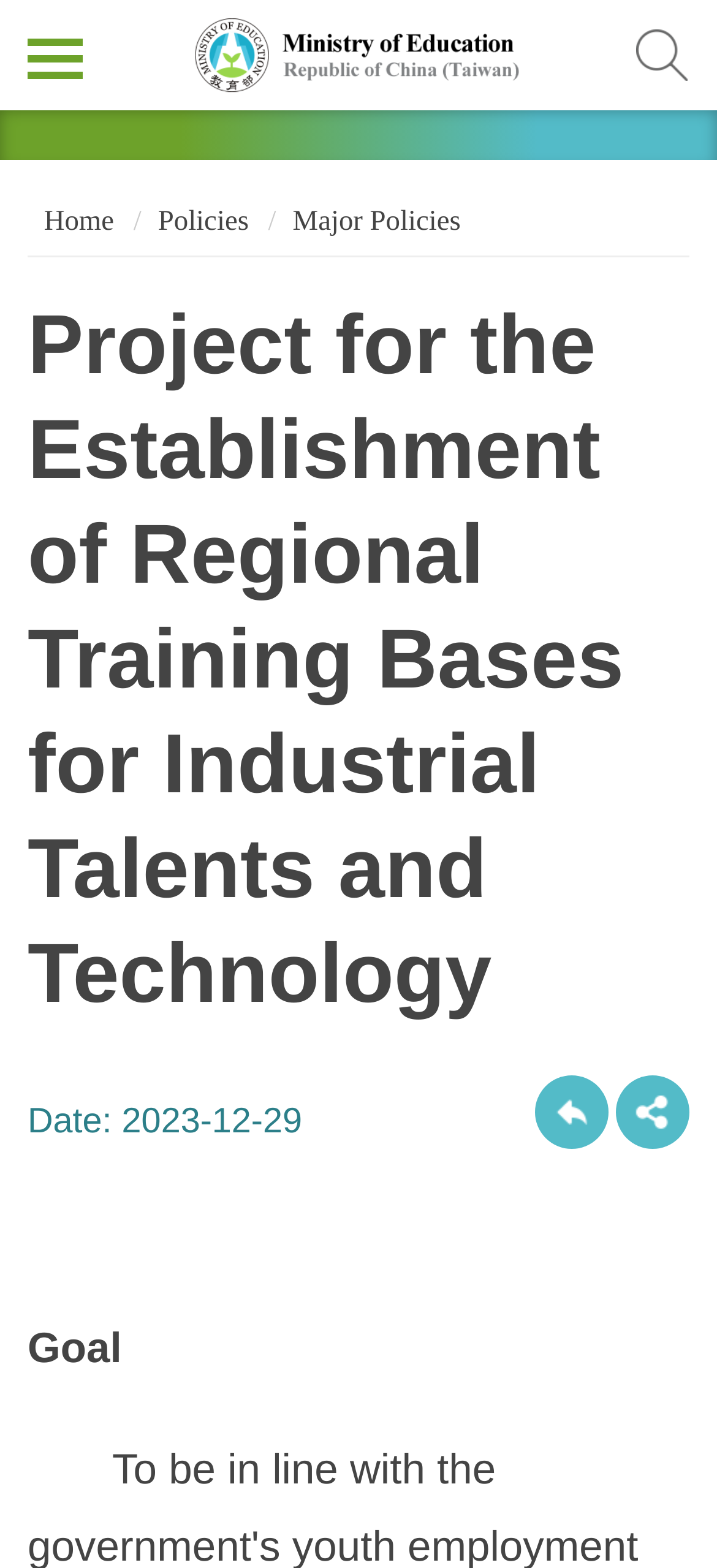Given the element description "alt="Ong'anya Ombo Advocates"", identify the bounding box of the corresponding UI element.

None